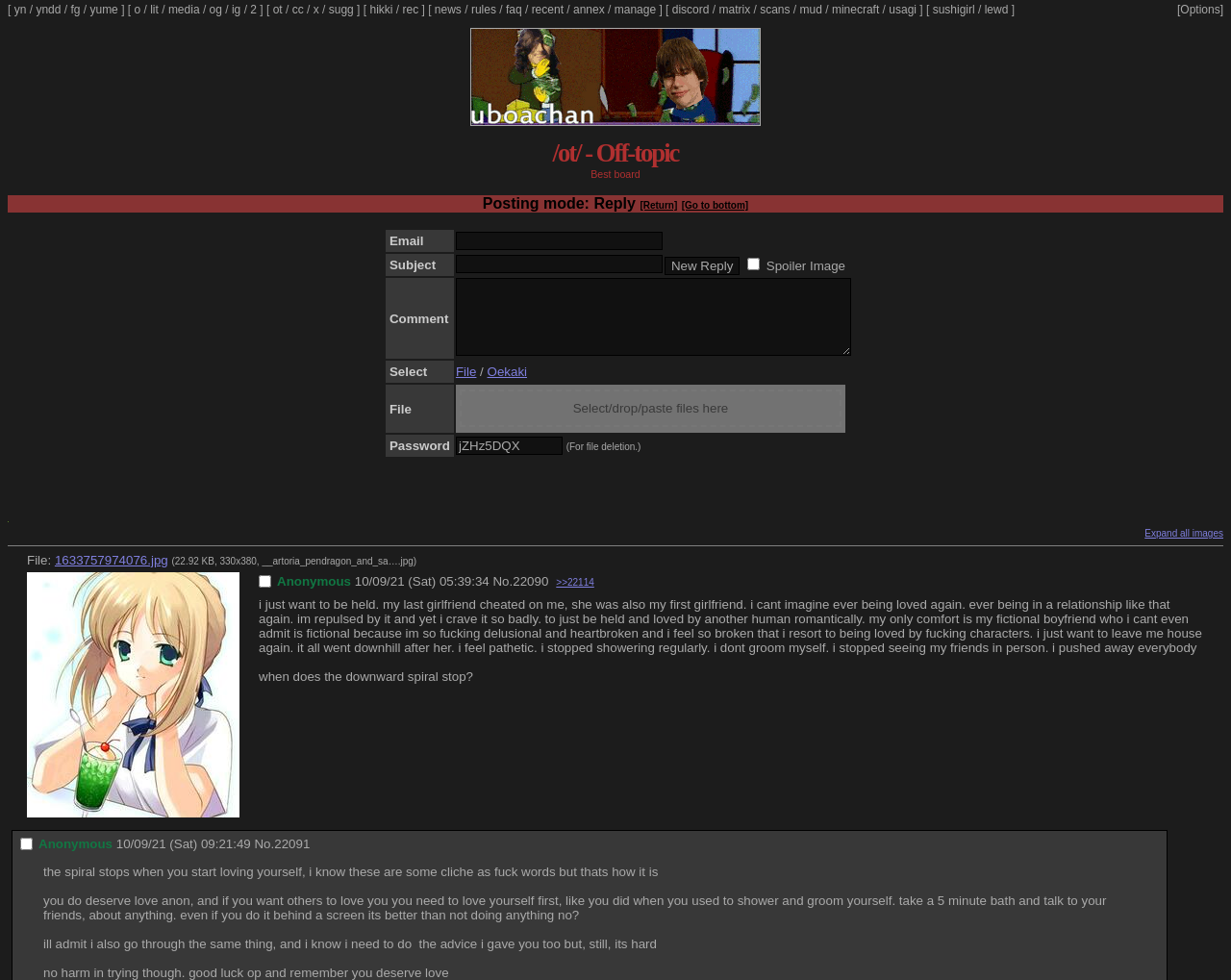What type of content is this webpage focused on?
Please provide a comprehensive answer based on the details in the screenshot.

The webpage has a heading '/ot/ - Off-topic' and does not seem to have a specific topic or theme, suggesting that it is a platform for off-topic discussion or casual conversation.